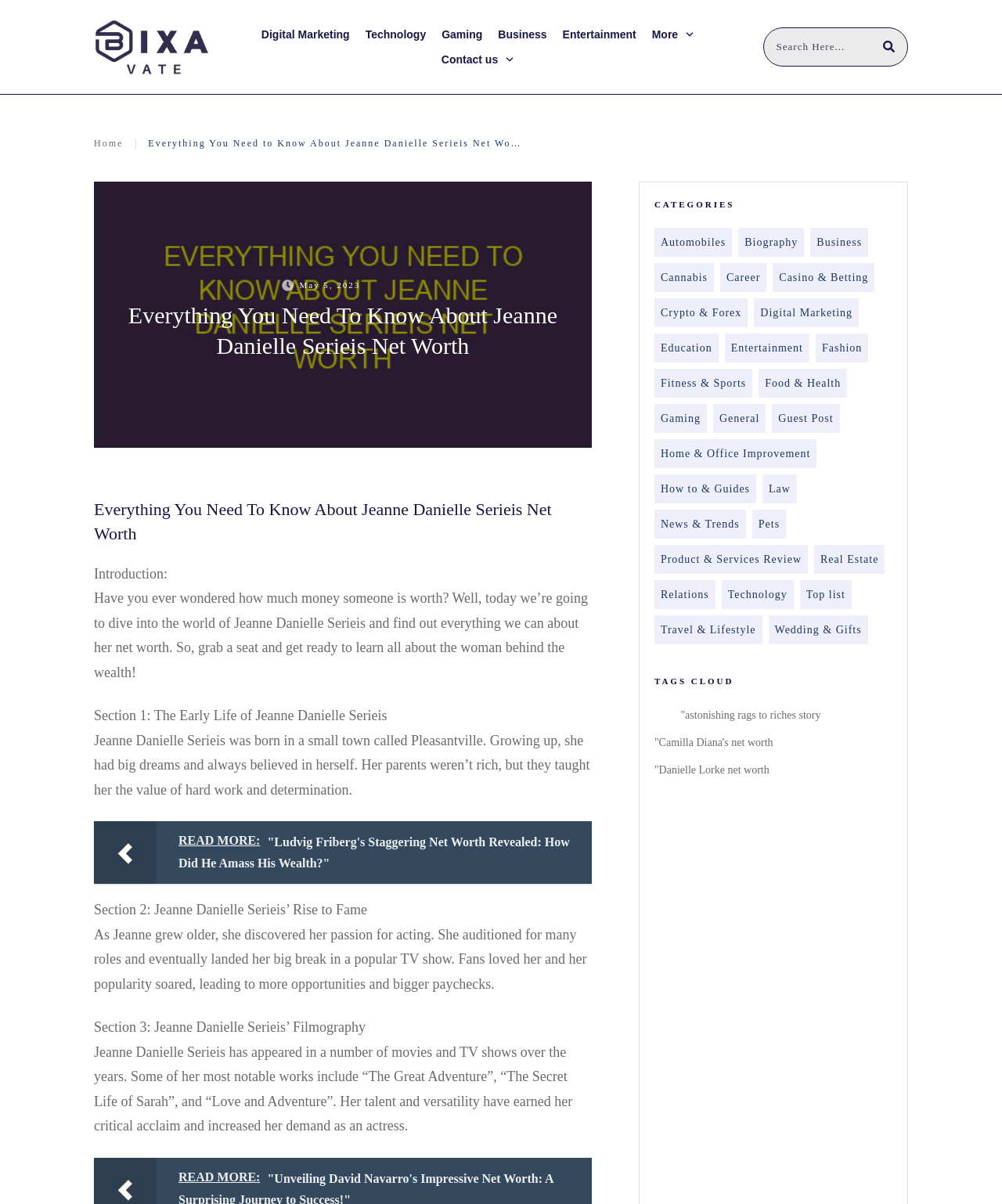Give a short answer using one word or phrase for the question:
How many categories are listed on the webpage?

24